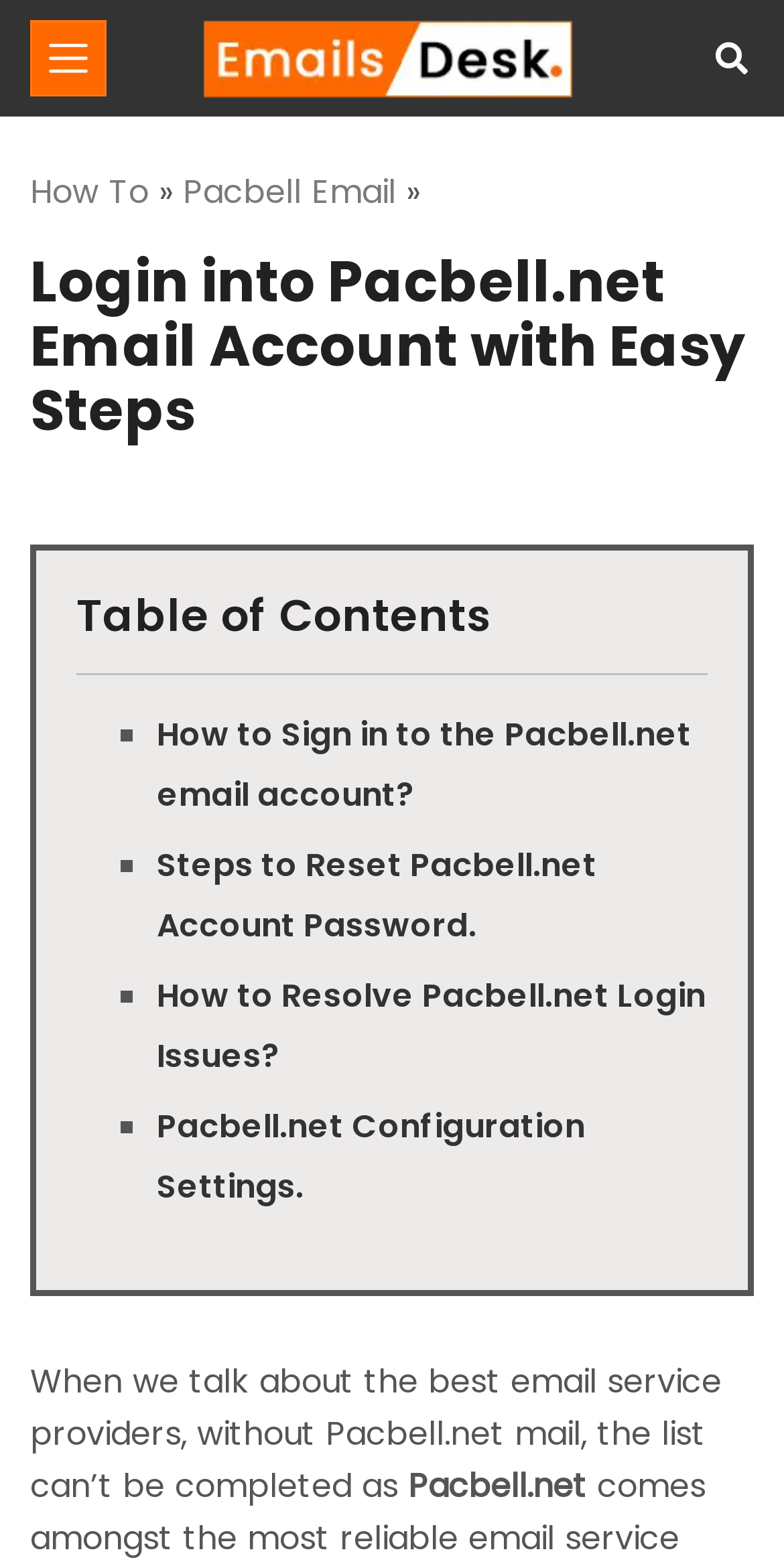How many steps are provided to resolve Pacbell.net login issues? Refer to the image and provide a one-word or short phrase answer.

One